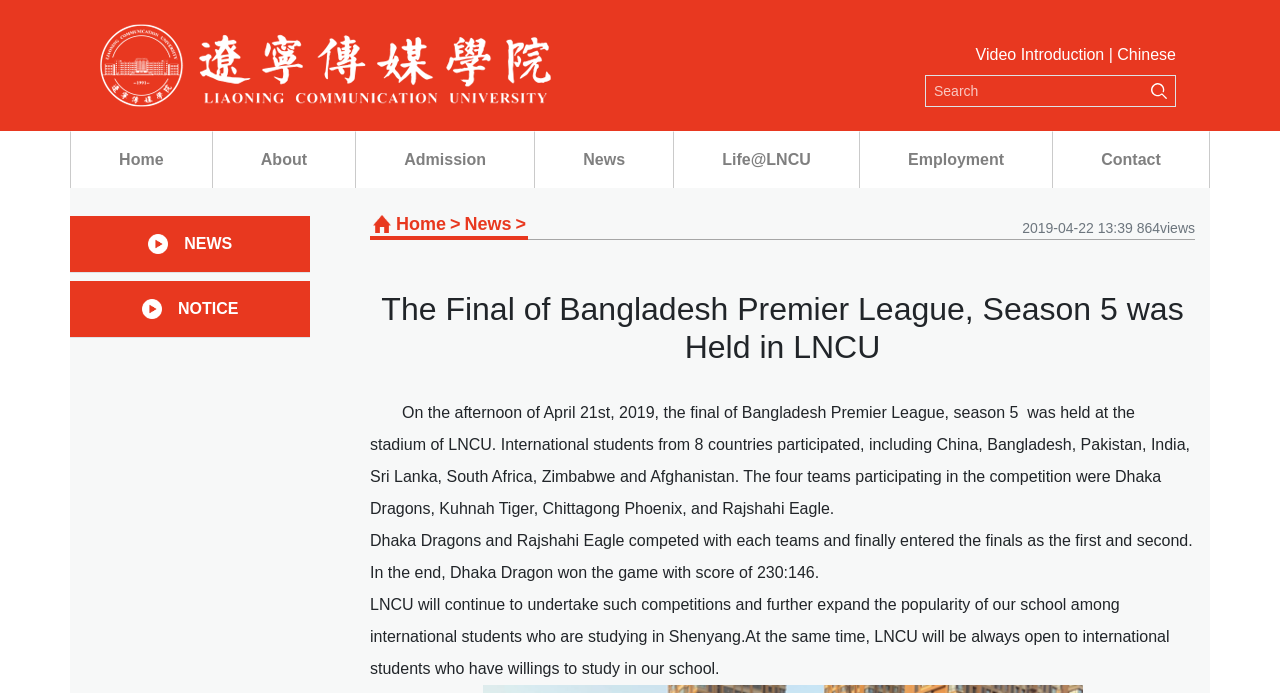What is the purpose of LNCU holding such competitions?
Kindly offer a detailed explanation using the data available in the image.

The question asks about the purpose of LNCU holding such competitions. From the webpage, we can see that the text 'LNCU will continue to undertake such competitions and further expand the popularity of our school among international students who are studying in Shenyang.' indicates that the purpose of LNCU holding such competitions is to expand the popularity of the school.